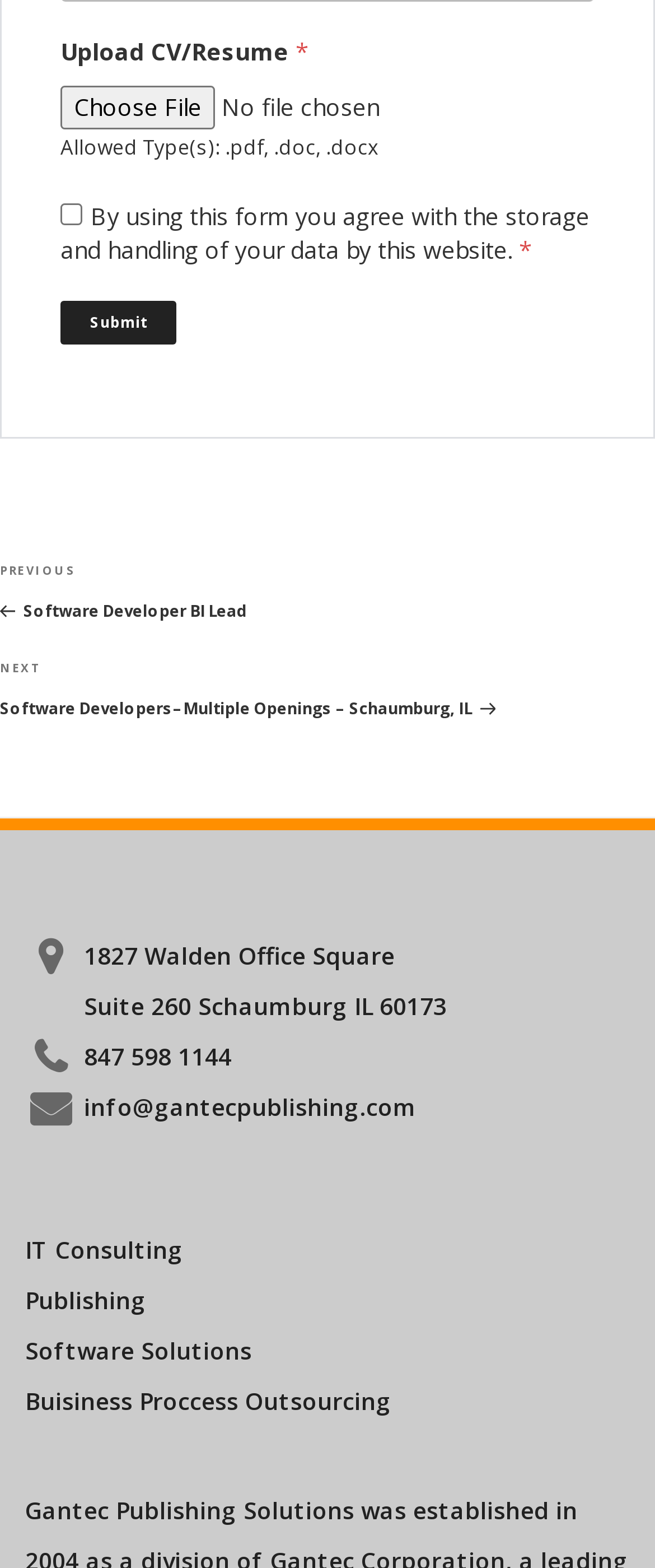Determine the bounding box coordinates for the HTML element described here: "parent_node: Upload CV/Resume * name="awsm_file"".

[0.092, 0.055, 0.908, 0.083]